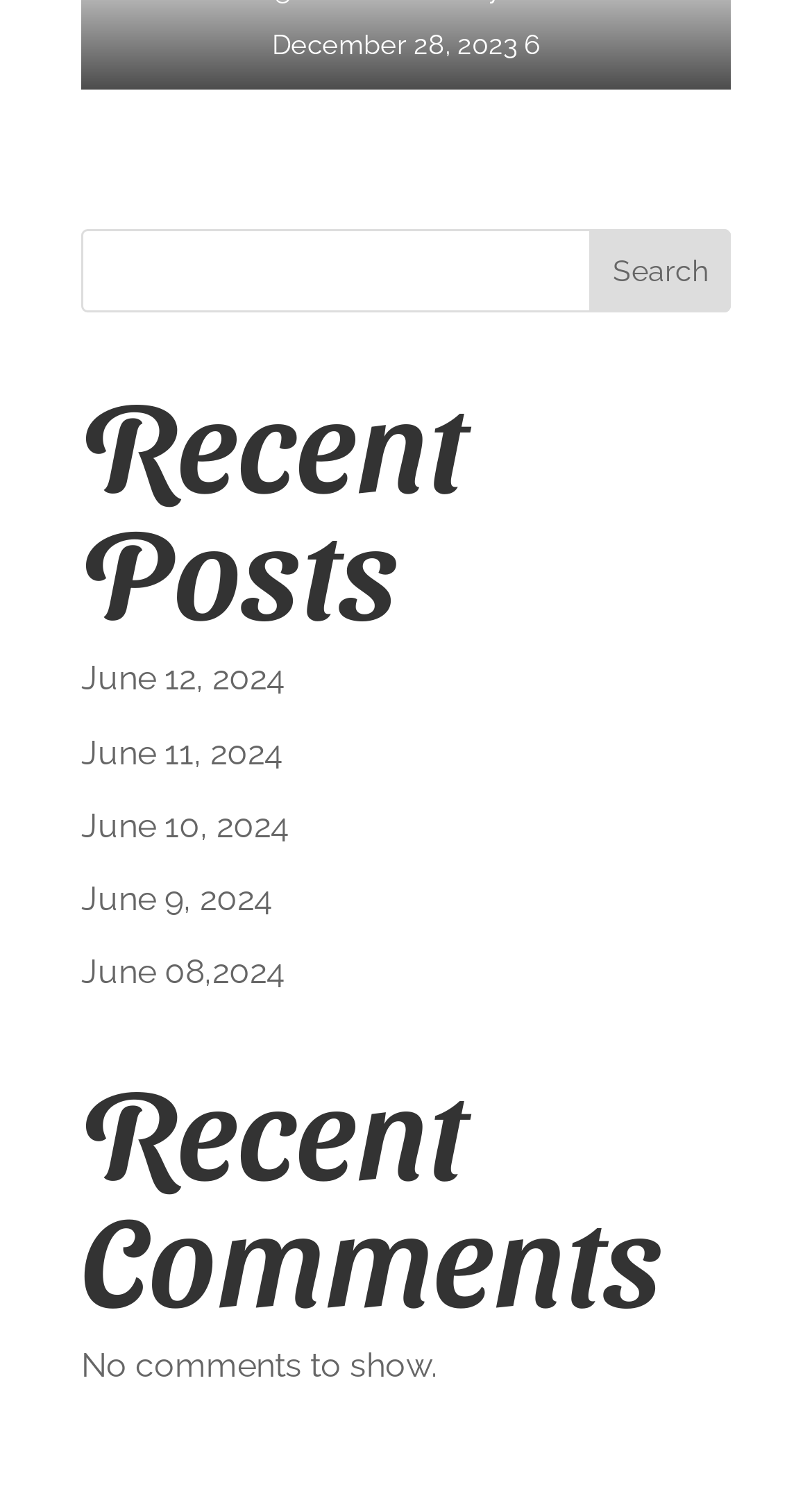Given the element description: "Search", predict the bounding box coordinates of this UI element. The coordinates must be four float numbers between 0 and 1, given as [left, top, right, bottom].

[0.727, 0.152, 0.9, 0.208]